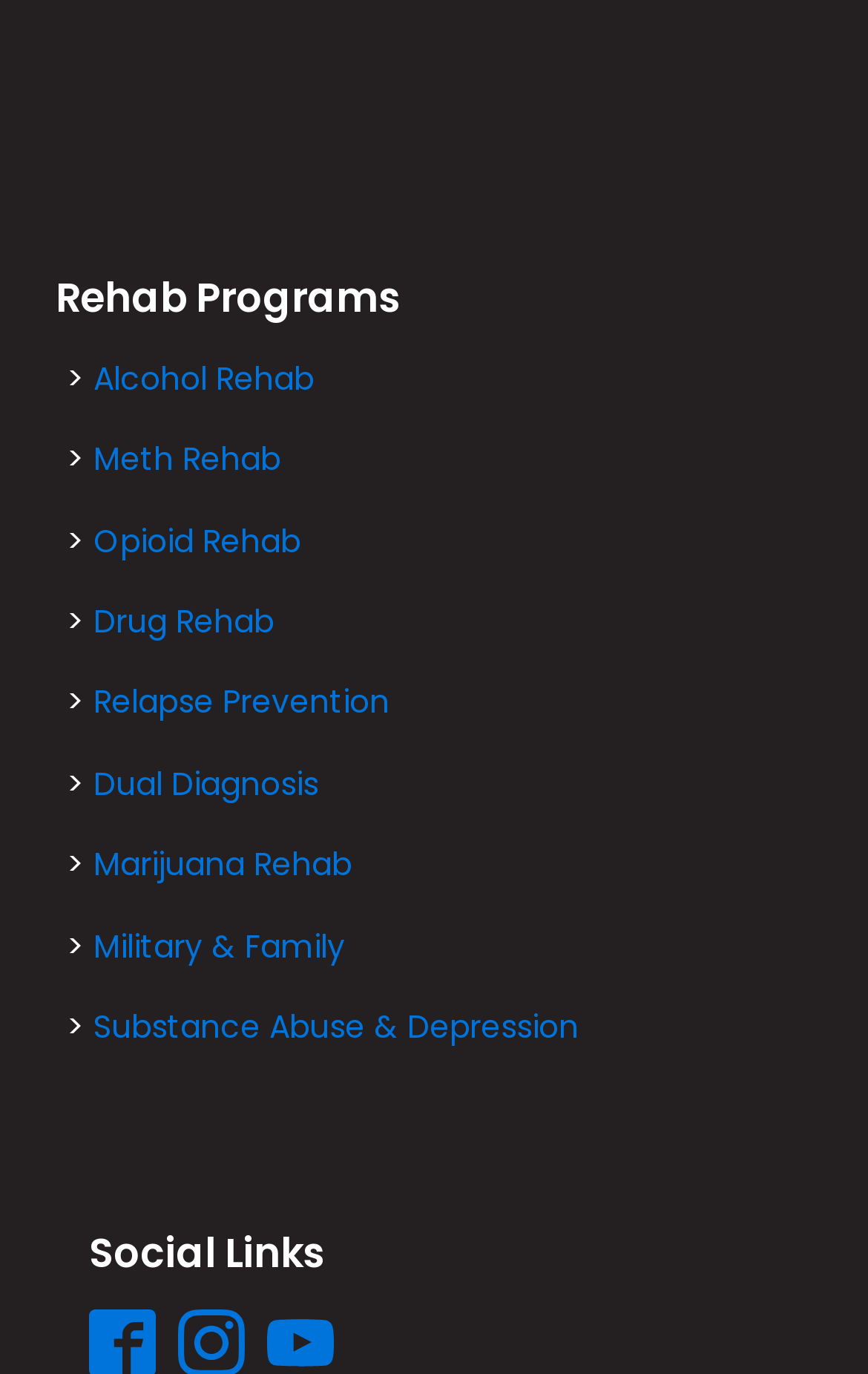Please identify the bounding box coordinates for the region that you need to click to follow this instruction: "Click on Military & Family".

[0.108, 0.672, 0.397, 0.704]